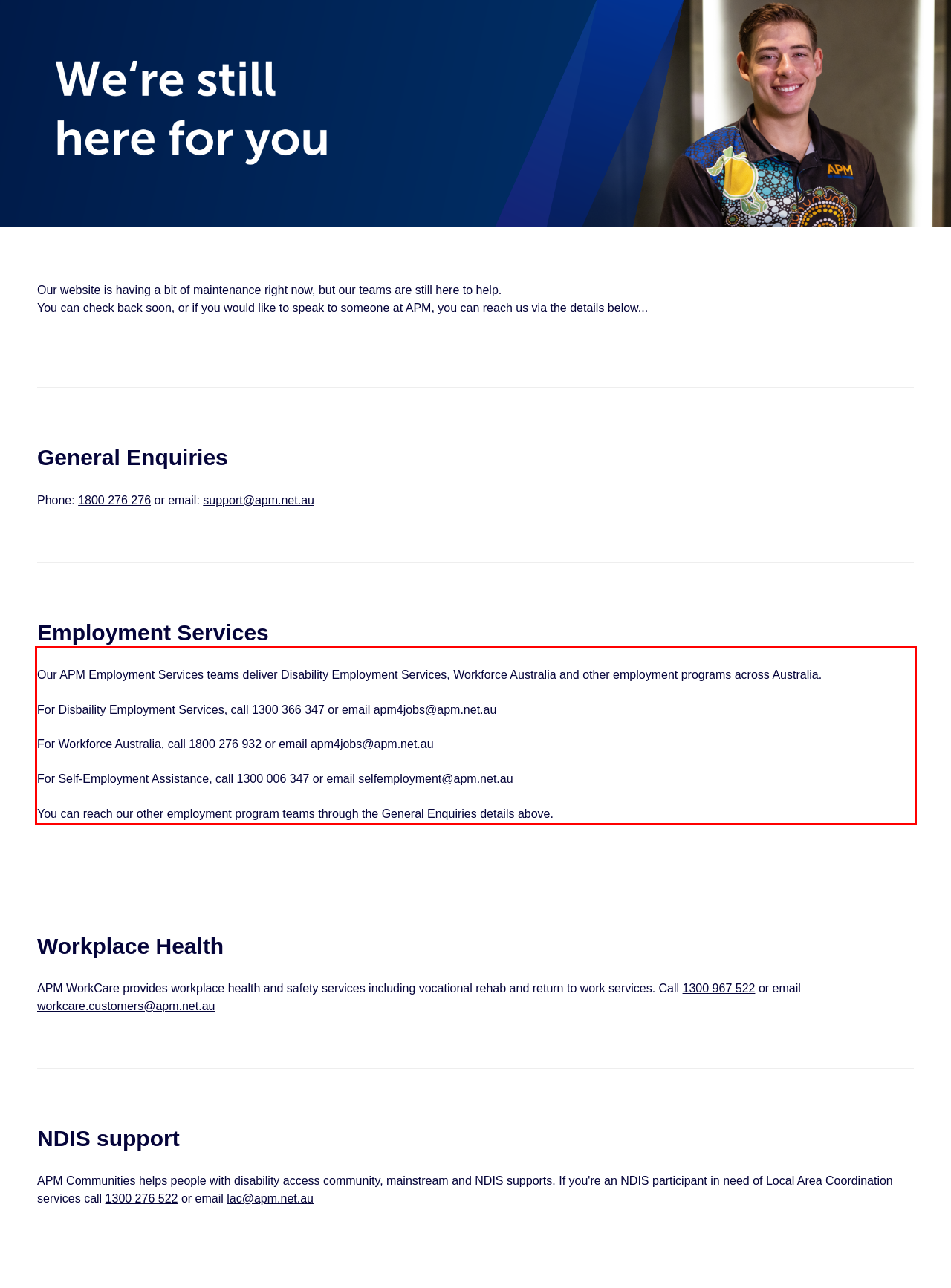Identify the text inside the red bounding box on the provided webpage screenshot by performing OCR.

Our APM Employment Services teams deliver Disability Employment Services, Workforce Australia and other employment programs across Australia. For Disbaility Employment Services, call 1300 366 347 or email apm4jobs@apm.net.au For Workforce Australia, call 1800 276 932 or email apm4jobs@apm.net.au For Self-Employment Assistance, call 1300 006 347 or email selfemployment@apm.net.au You can reach our other employment program teams through the General Enquiries details above.